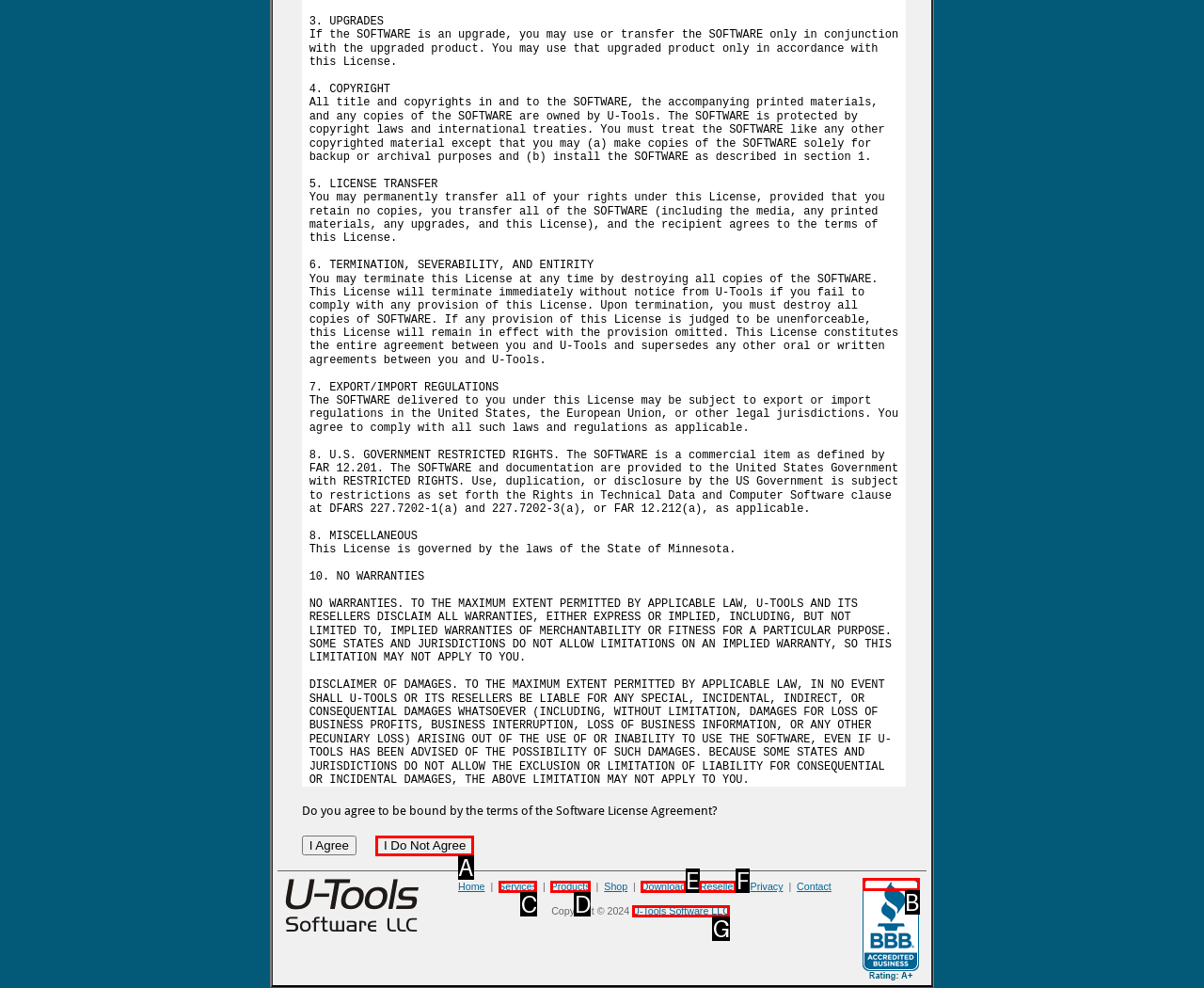From the given options, find the HTML element that fits the description: U-Tools Software LLC. Reply with the letter of the chosen element.

G